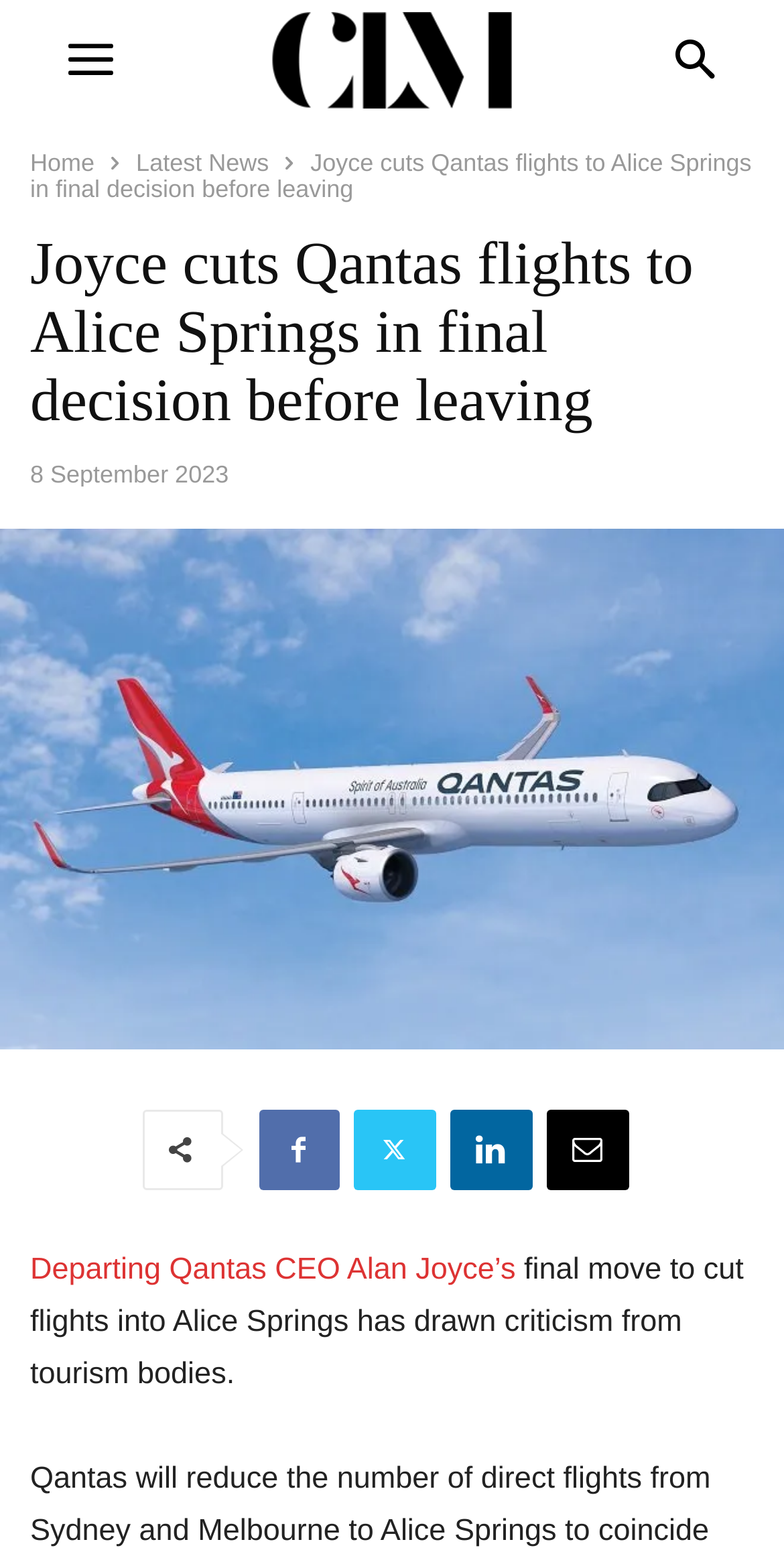Indicate the bounding box coordinates of the element that needs to be clicked to satisfy the following instruction: "visit qantas website". The coordinates should be four float numbers between 0 and 1, i.e., [left, top, right, bottom].

[0.0, 0.688, 1.0, 0.71]